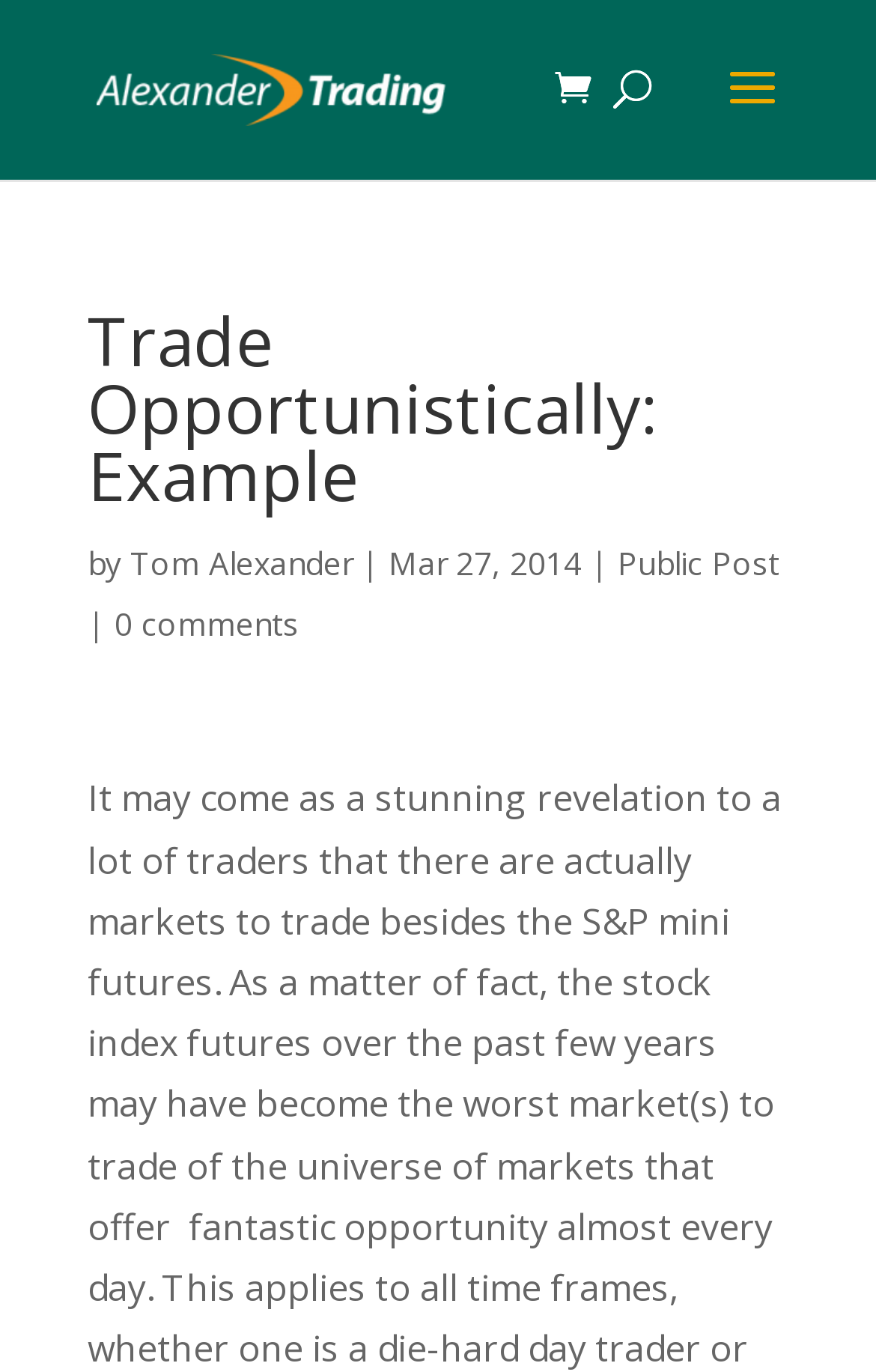Respond to the question below with a concise word or phrase:
Who is the author of the post?

Tom Alexander